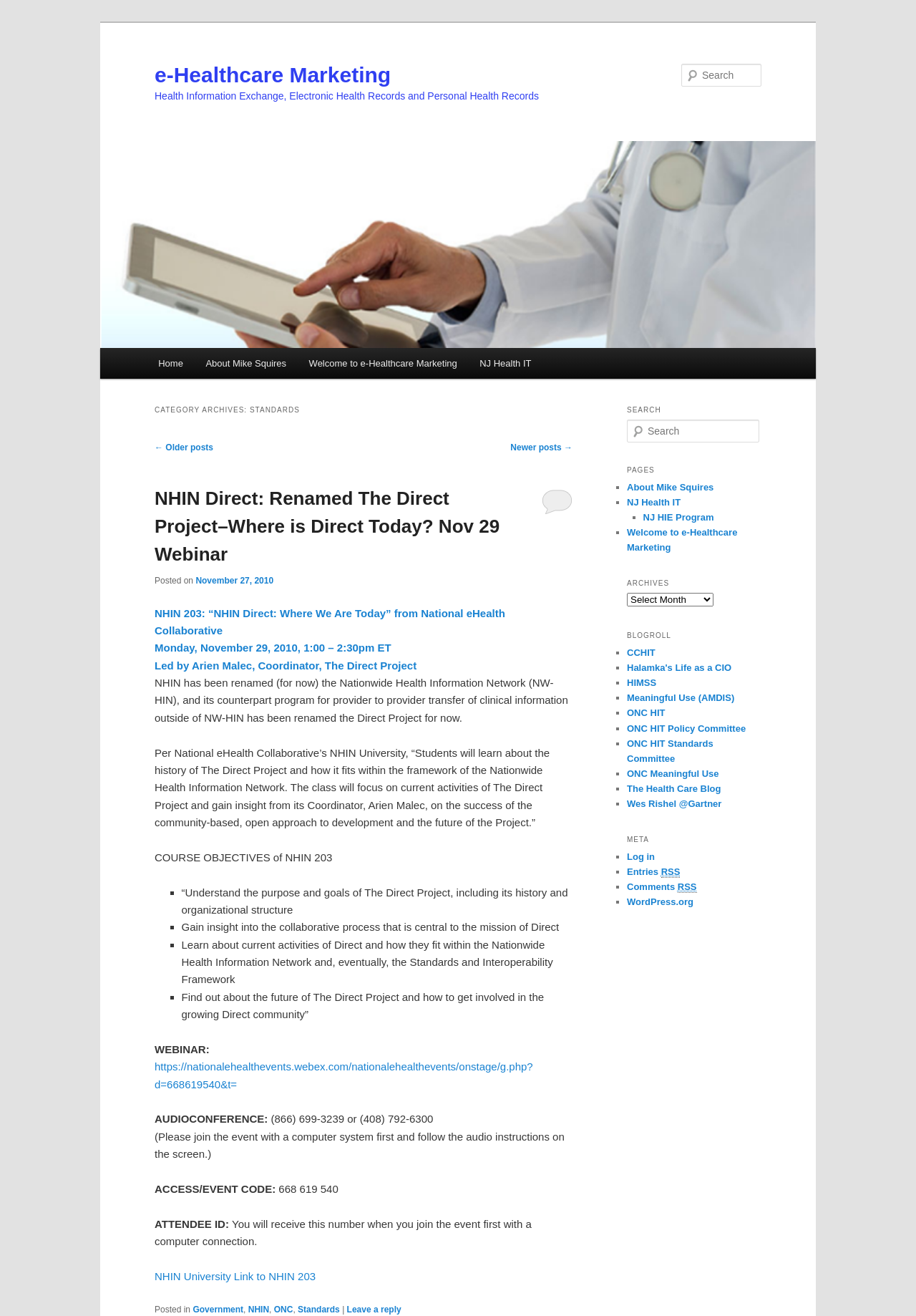Please provide a comprehensive response to the question based on the details in the image: What is the main topic of this webpage?

Based on the webpage structure and content, it appears that the main topic of this webpage is e-Healthcare Marketing, as indicated by the heading 'e-Healthcare Marketing' and the various subheadings and links related to healthcare and marketing.